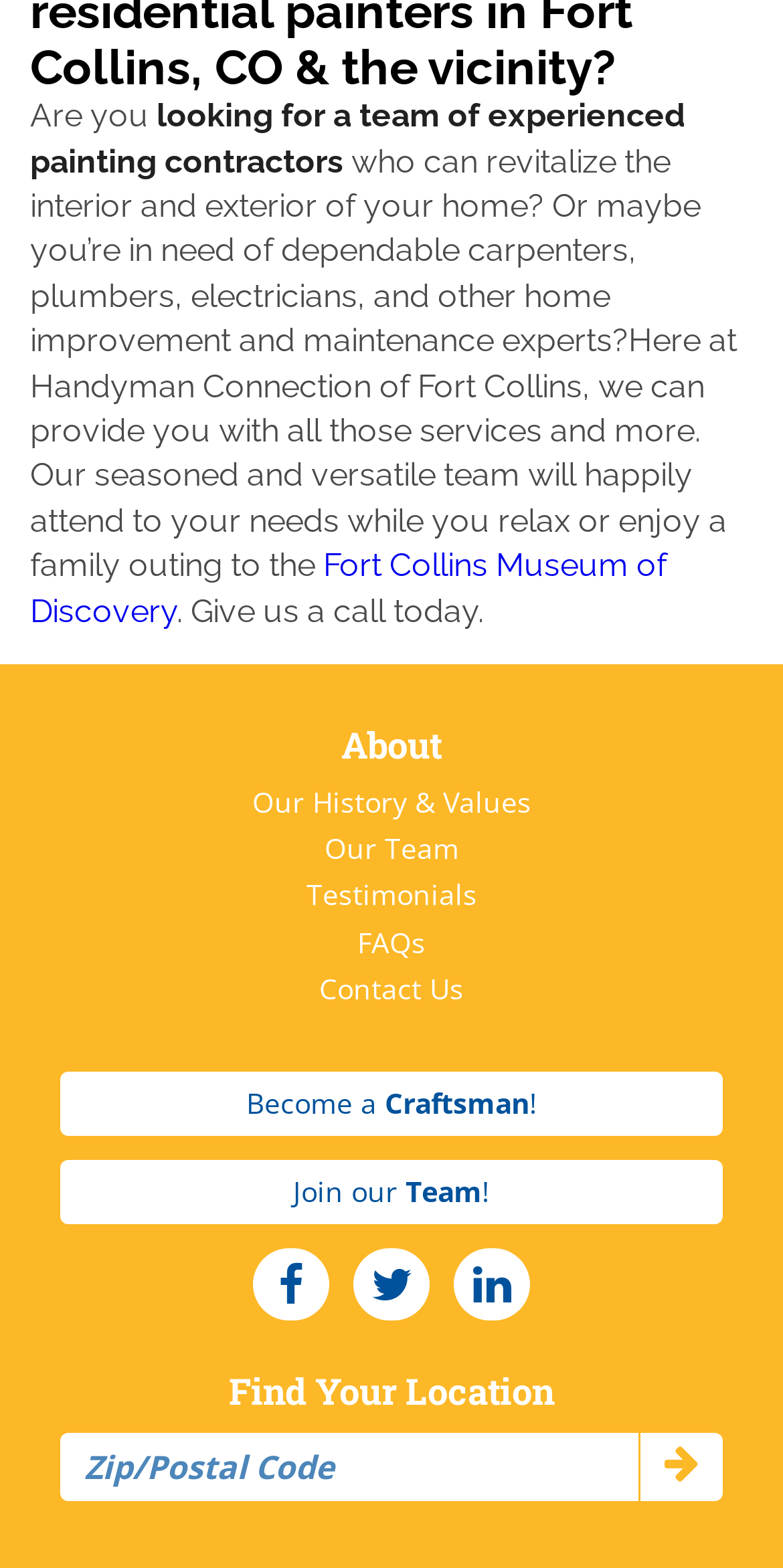Please determine the bounding box coordinates for the element that should be clicked to follow these instructions: "Go to Australia Online Advertising".

None